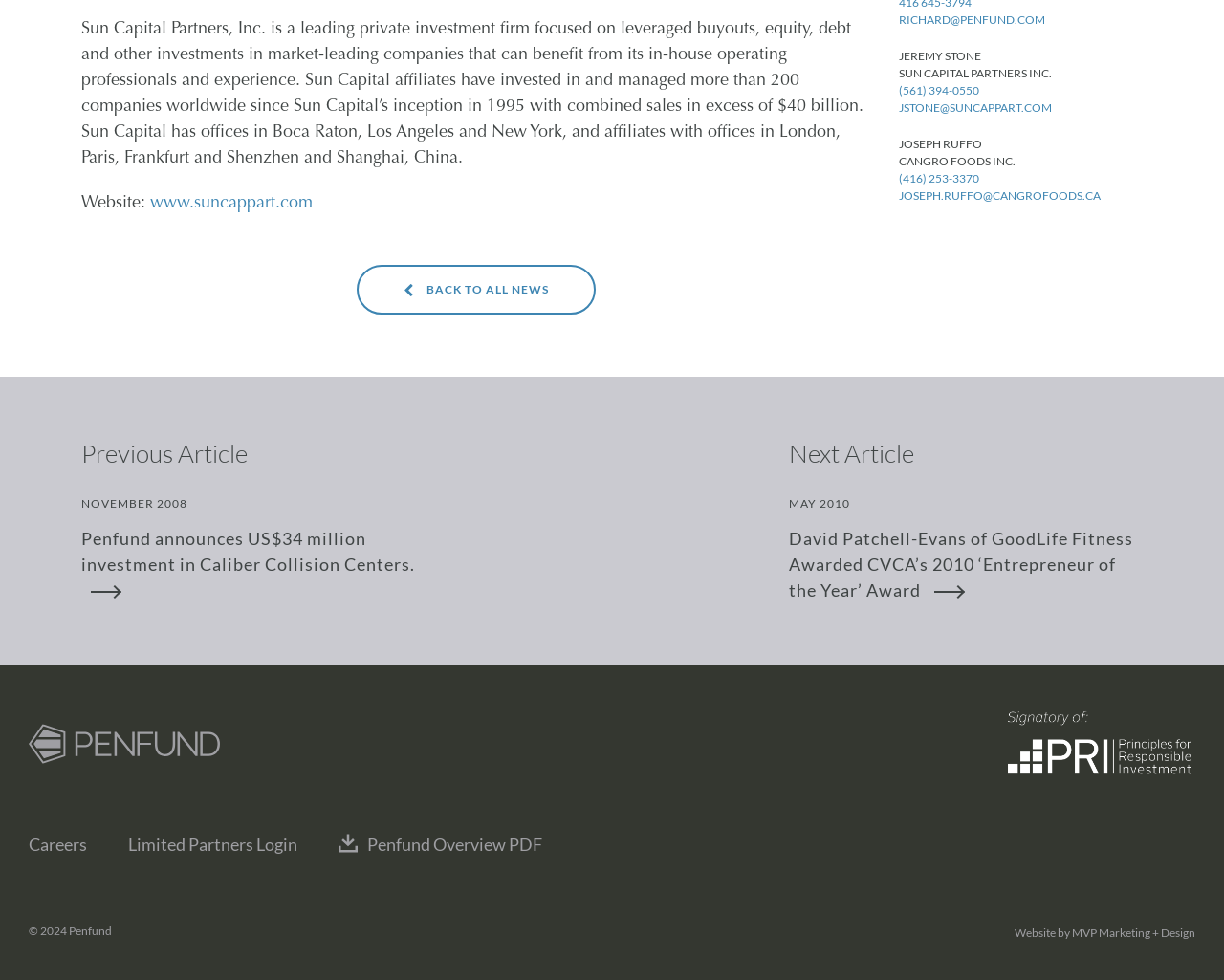Please find the bounding box coordinates for the clickable element needed to perform this instruction: "Go to Careers page".

[0.023, 0.851, 0.071, 0.872]